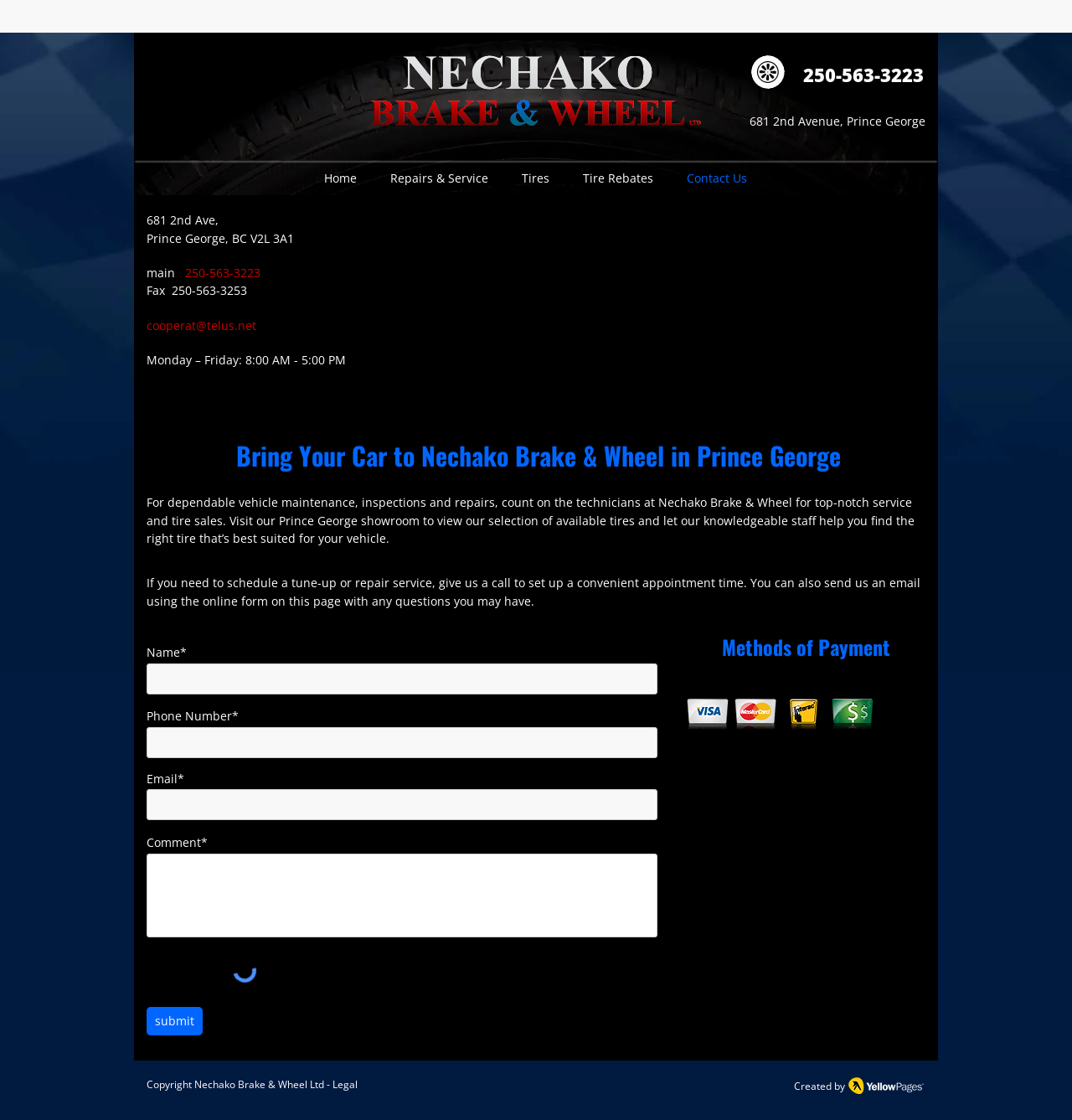Summarize the webpage in an elaborate manner.

This webpage is about Nechako Brake & Wheel, an auto repair and maintenance service provider in Prince George. At the top, there is a logo of Nechako Brake & Wheel Ltd, accompanied by a wheel icon and a phone number. Below this, there is a navigation menu with links to different sections of the website, including Home, Repairs & Service, Tires, Tire Rebates, and Contact Us.

On the left side of the page, there is a section with the company's address, phone number, fax number, and email address. Below this, there is a heading that reads "Bring Your Car to Nechako Brake & Wheel in Prince George" followed by a paragraph describing the company's services and a call to action to schedule a tune-up or repair service.

Further down, there is a contact form with fields for name, phone number, email, and comment, along with a submit button. On the right side of the form, there is a section titled "Methods of Payment" with images of accepted payment methods, including Visa, Master Card, Interac Direct Payment, and Cash.

At the bottom of the page, there is a copyright notice with a link to the company's website and a button labeled "Legal" that likely opens a dialog with legal information. Additionally, there is a credit notice that reads "Created by Yellow Pages for business" with a link to the Yellow Pages for business website.